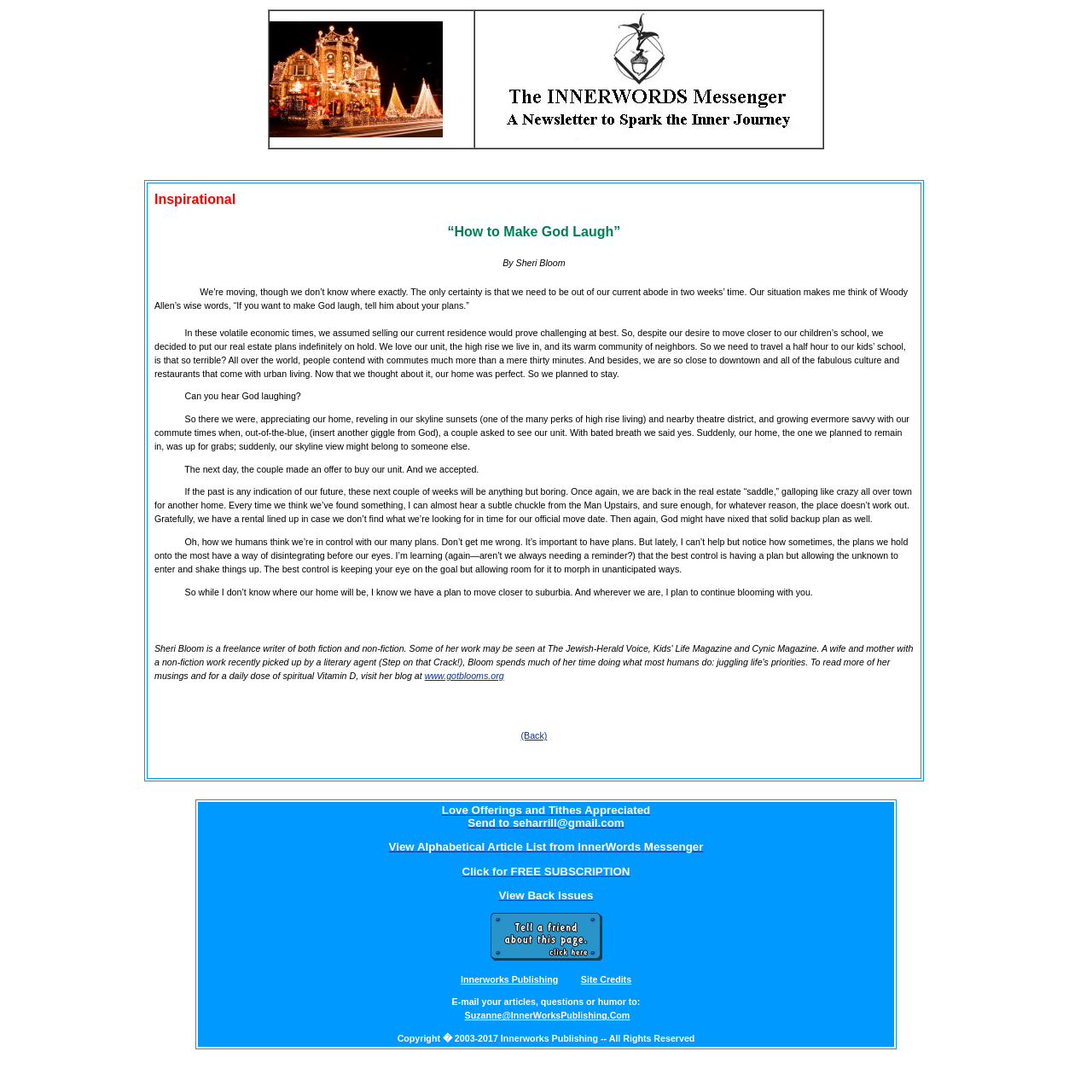With reference to the image, please provide a detailed answer to the following question: Who is the author of the article?

The author of the article is mentioned at the end of the article as 'Sheri Bloom is a freelance writer of both fiction and non-fiction.'